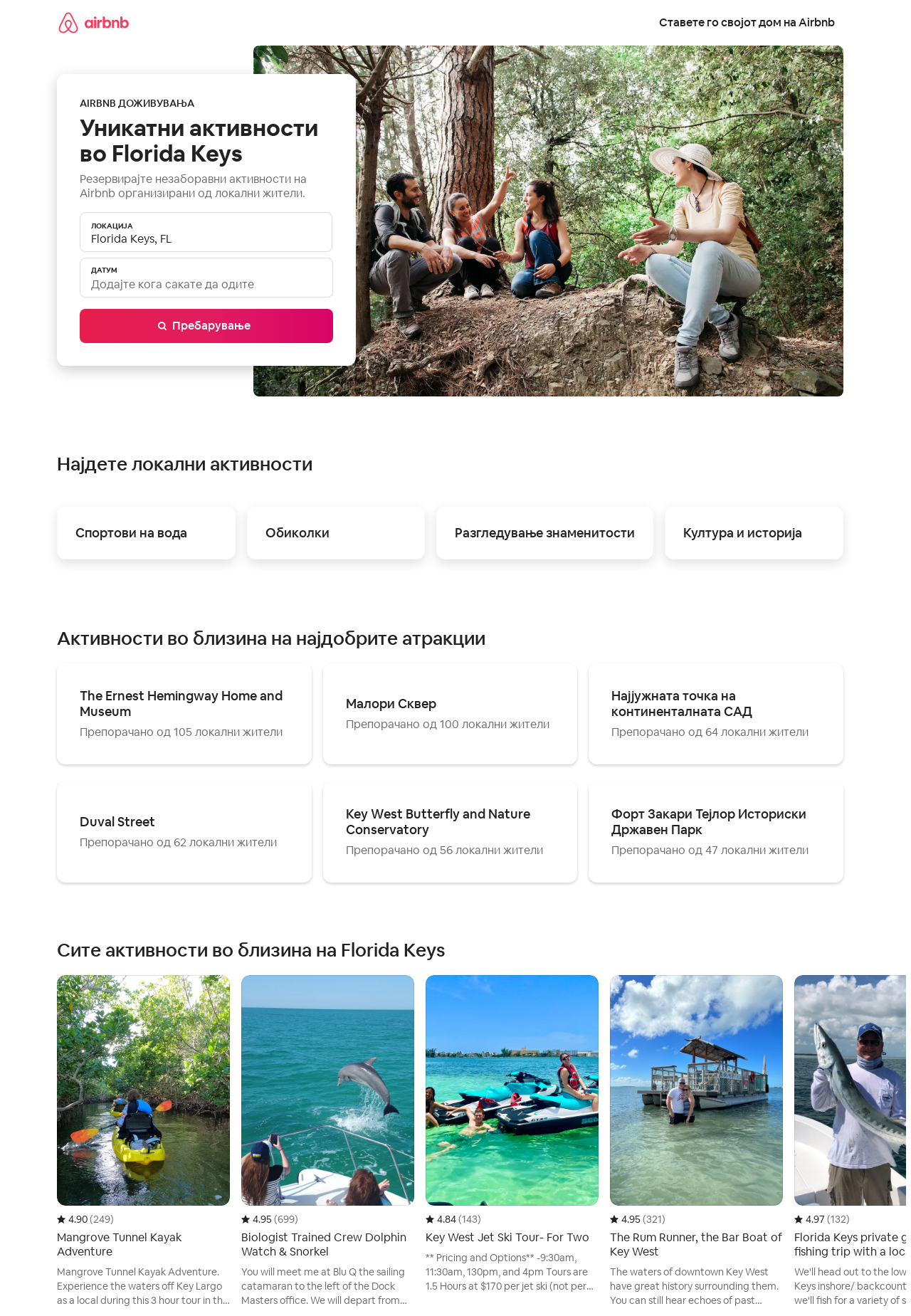Please identify the bounding box coordinates of the area that needs to be clicked to fulfill the following instruction: "Change dates."

[0.088, 0.196, 0.366, 0.226]